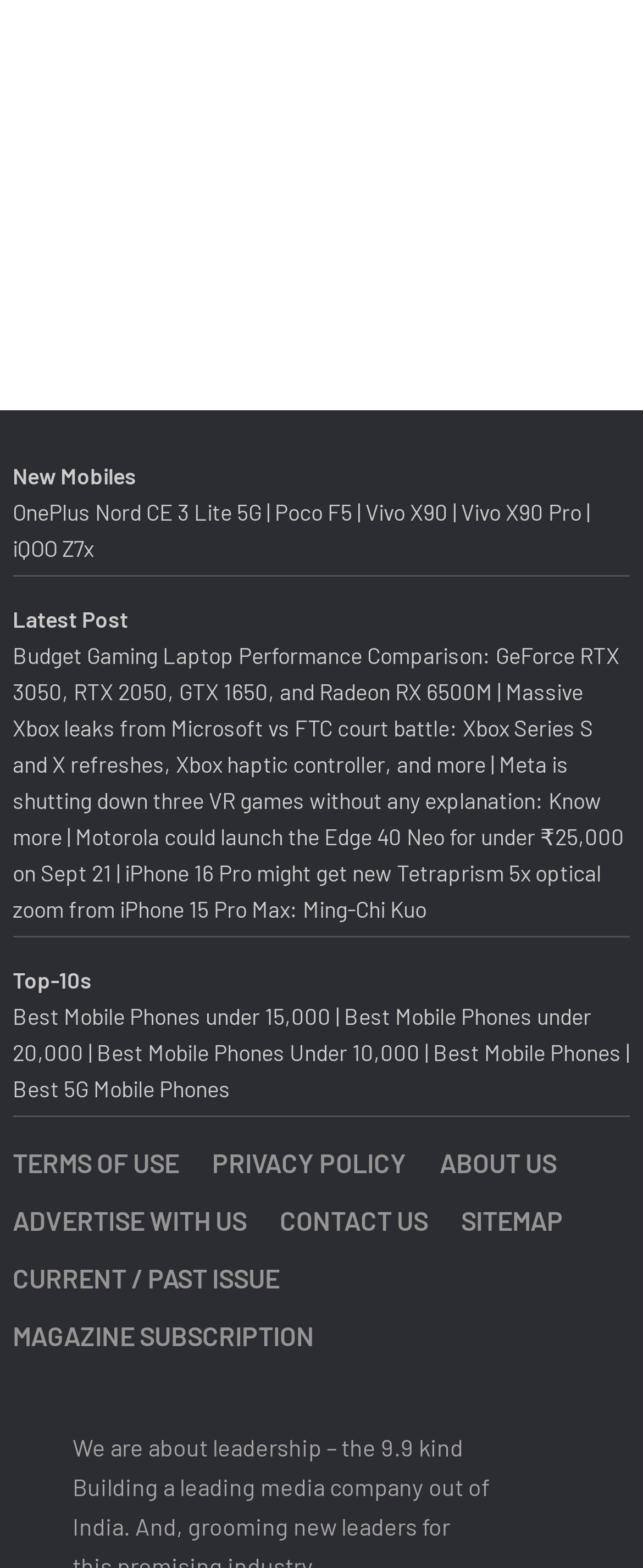Locate the bounding box coordinates of the region to be clicked to comply with the following instruction: "Click on OnePlus Nord CE 3 Lite 5G". The coordinates must be four float numbers between 0 and 1, in the form [left, top, right, bottom].

[0.02, 0.317, 0.407, 0.335]